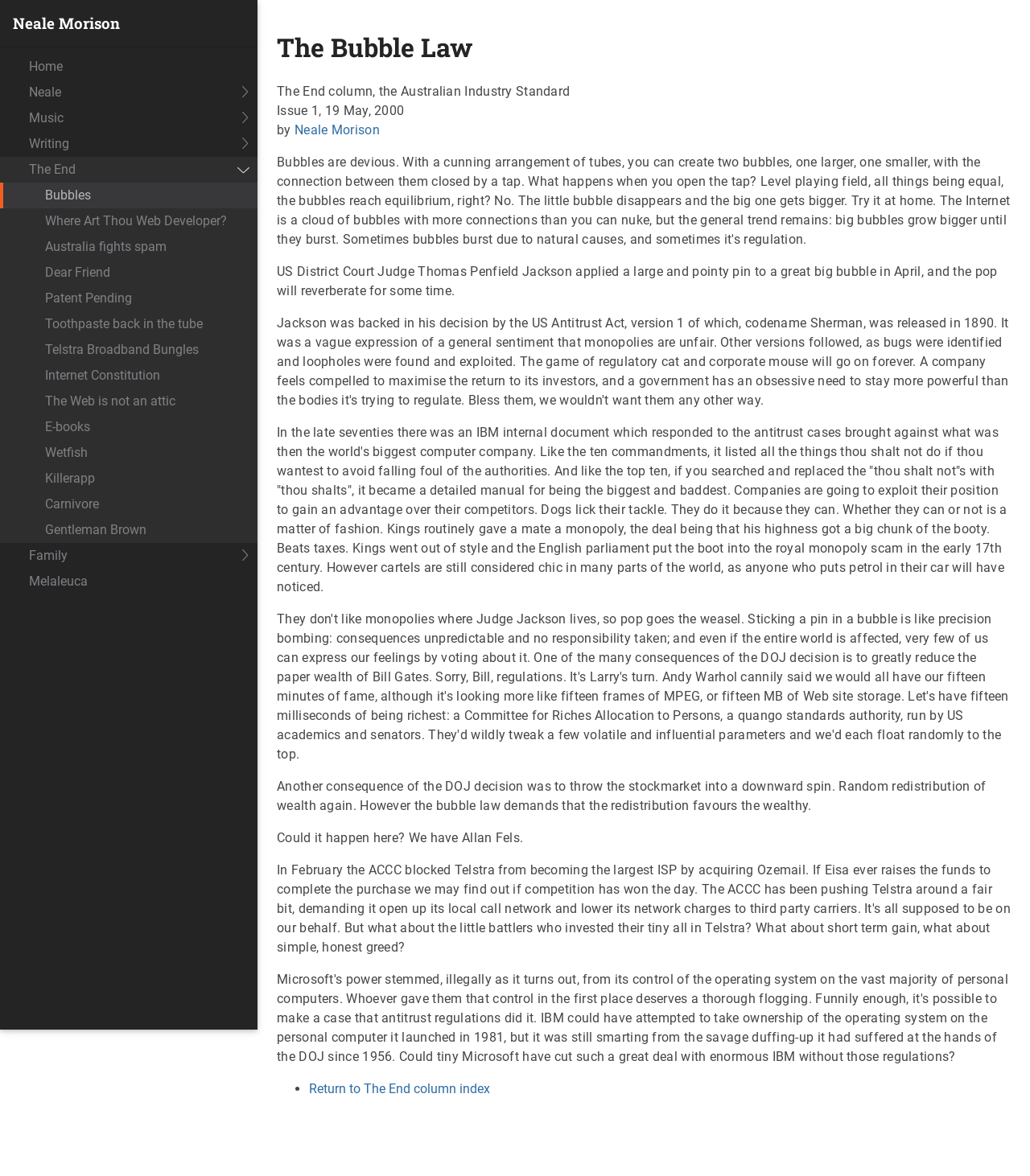What is the name of the column?
Answer with a single word or phrase by referring to the visual content.

The End